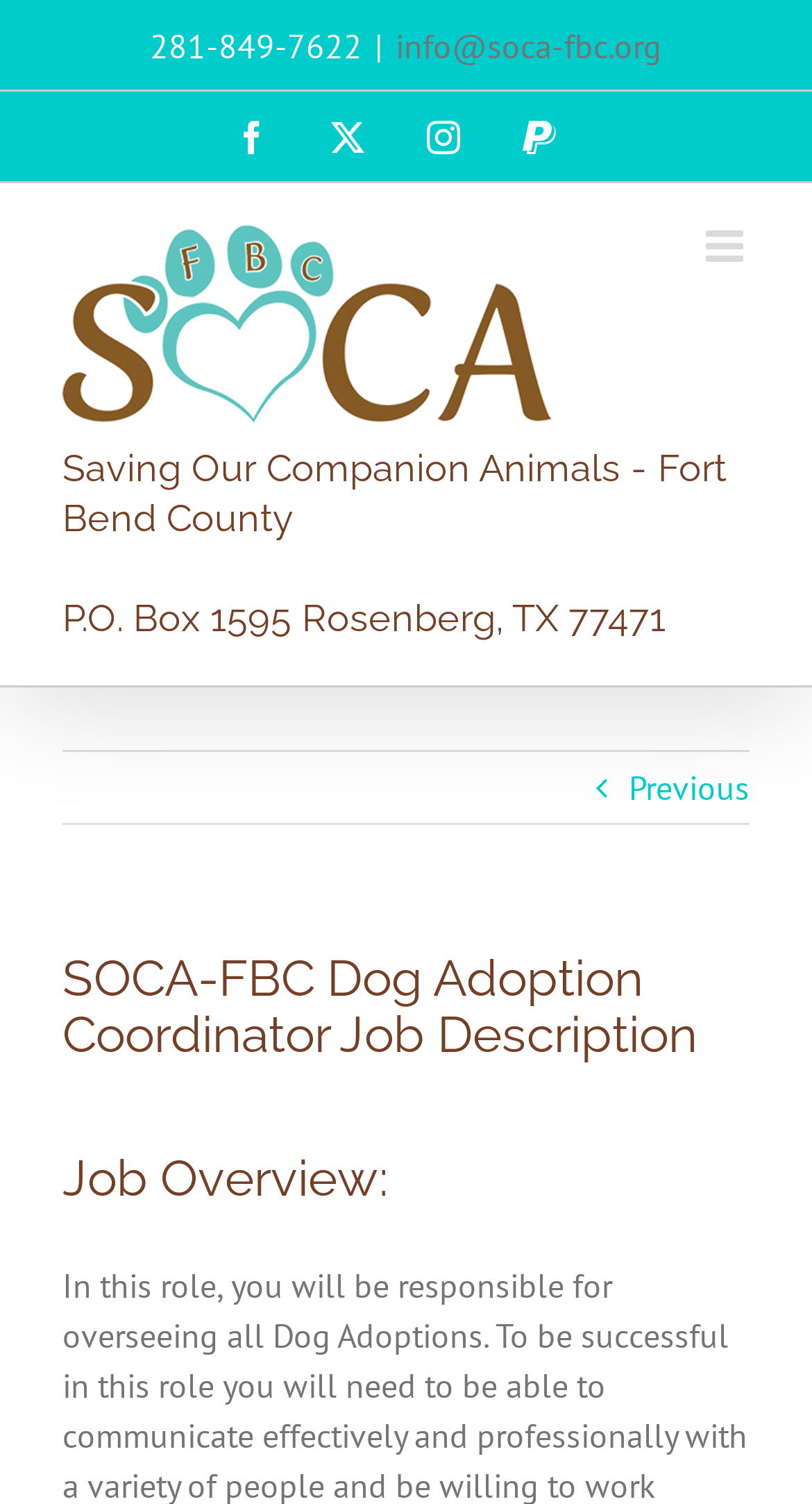Please identify the bounding box coordinates of the region to click in order to complete the given instruction: "Call the phone number". The coordinates should be four float numbers between 0 and 1, i.e., [left, top, right, bottom].

[0.185, 0.016, 0.446, 0.044]